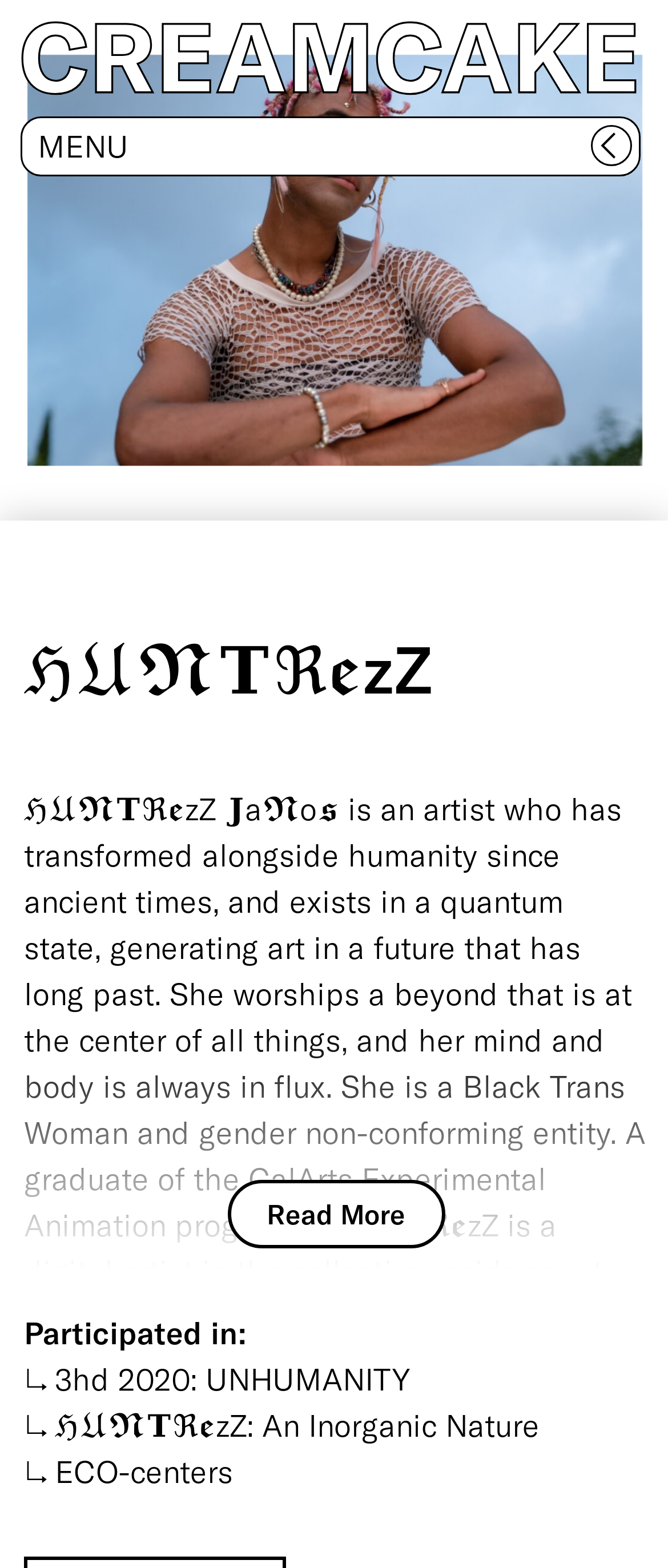Offer a detailed account of what is visible on the webpage.

The webpage appears to be a personal or artistic portfolio, with a prominent heading "ℌ𝔘𝕹𝐓ℜ𝖊zZ" at the top center of the page. Below this heading, there is a link with an accompanying image, which seems to be a logo or icon. 

To the right of the logo, there is a "MENU" text. On the top right corner, there is a separate image. 

The main content of the page is divided into sections, with a header "ℌ𝔘𝕹𝐓ℜ𝖊zZ" at the top, followed by an article section that takes up most of the page. Within this article section, there is a "Read More" button at the bottom. 

On the right side of the article section, there are three links listed under the title "Participated in:", with each link describing a different project or event, such as "3hd 2020: UNHUMANITY", "ℌ𝔘𝕹𝐓ℜ𝖊zZ: An Inorganic Nature", and "ECO-centers".